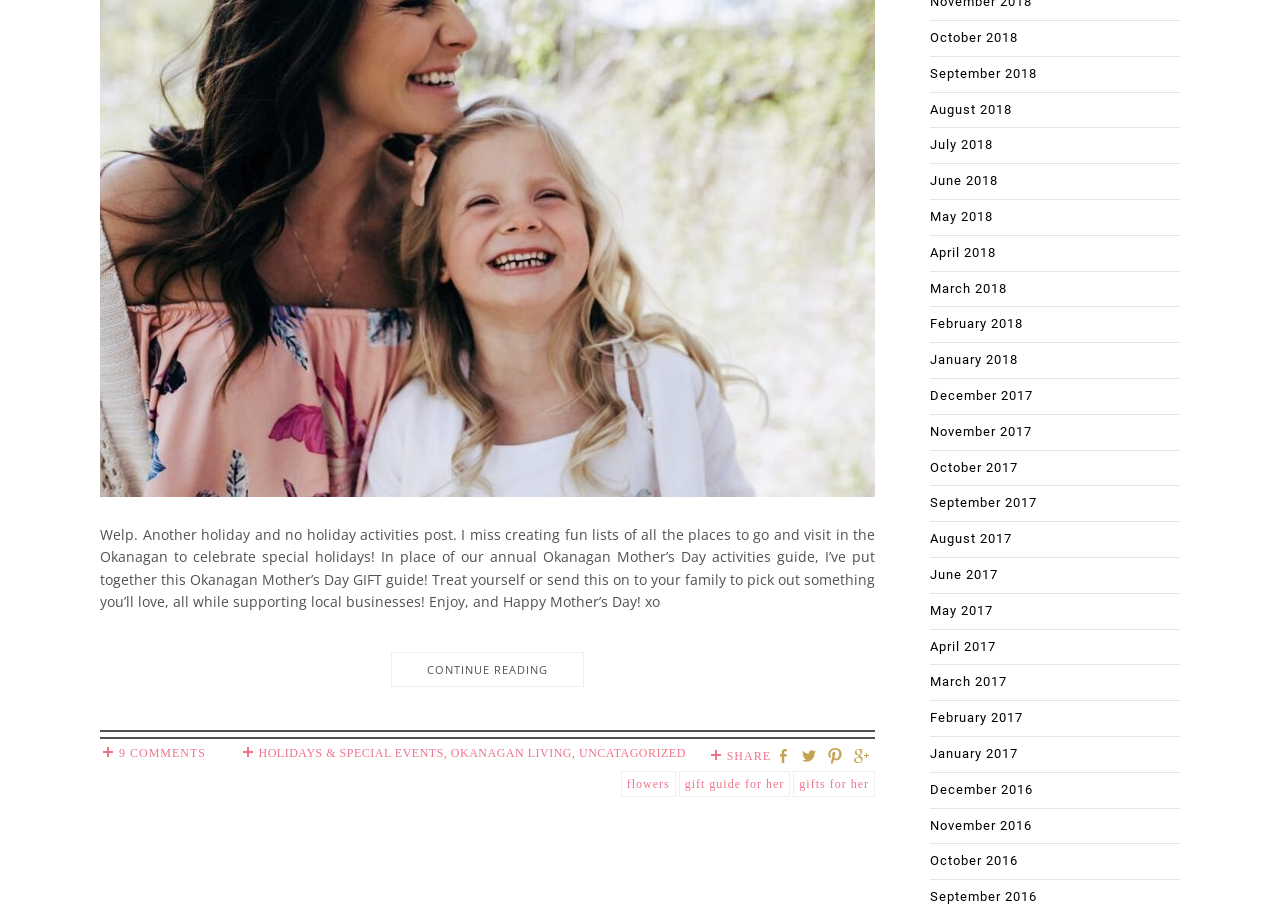What is the author's sentiment towards Mother's Day?
Using the information from the image, give a concise answer in one word or a short phrase.

Positive